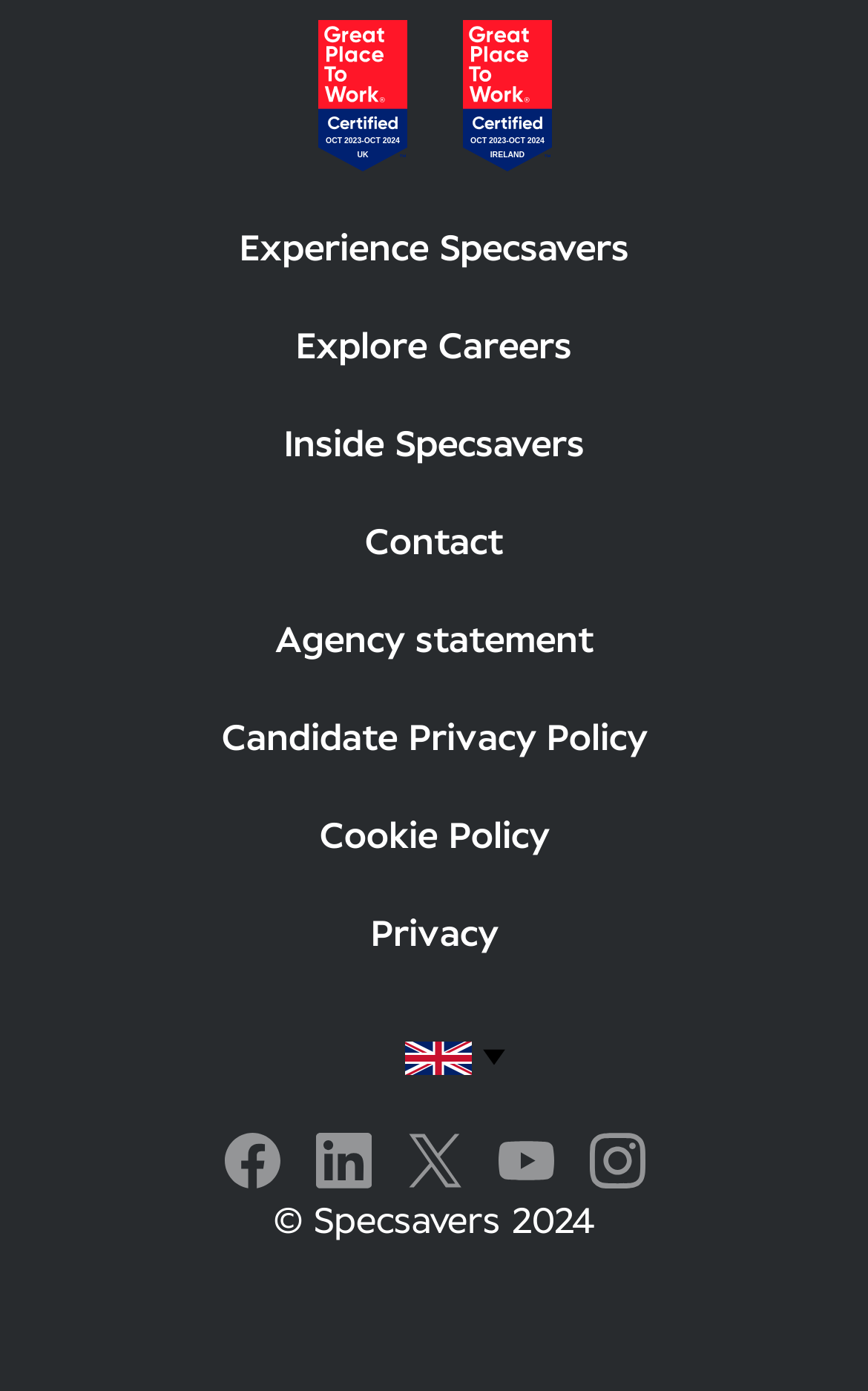What is the copyright year mentioned at the bottom?
Using the image as a reference, answer the question in detail.

The webpage displays a copyright notice at the bottom, '© Specsavers 2024', indicating that the content on the webpage is copyrighted by Specsavers in the year 2024.